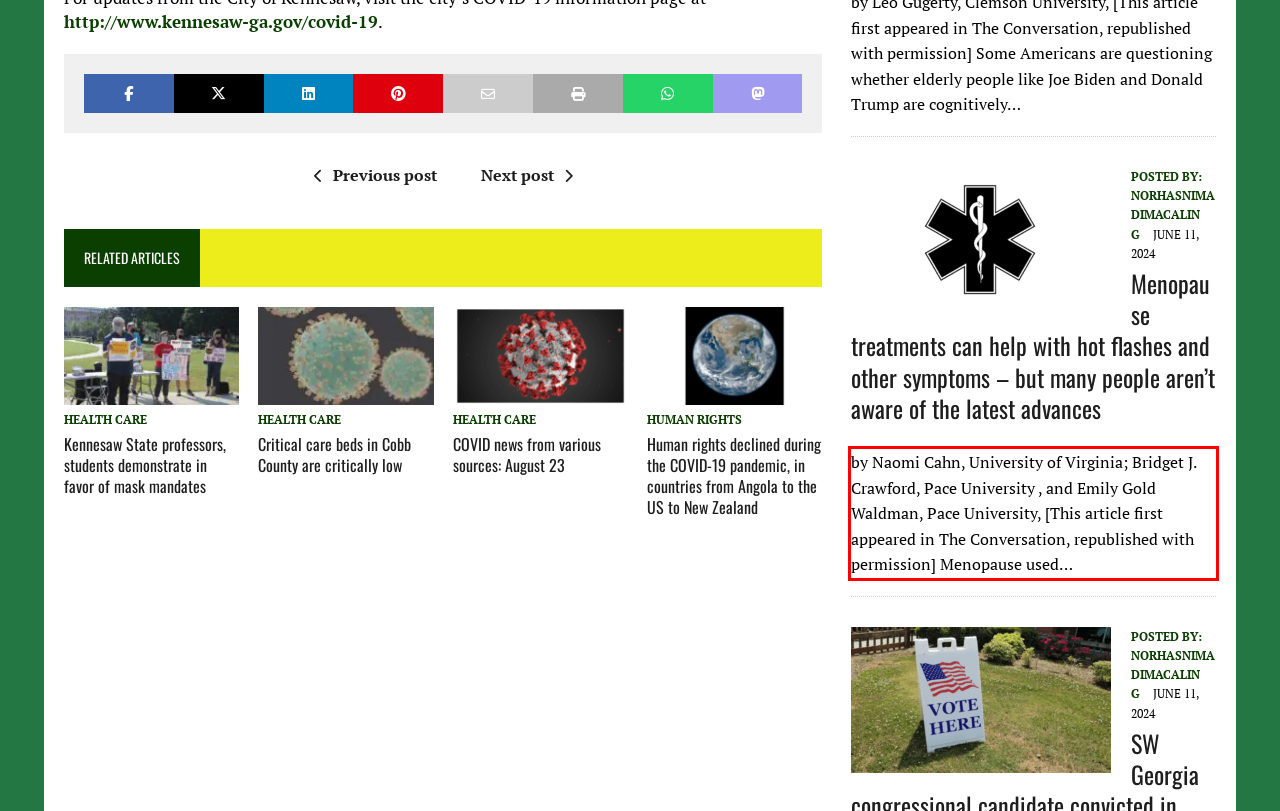Given a screenshot of a webpage with a red bounding box, extract the text content from the UI element inside the red bounding box.

by Naomi Cahn, University of Virginia; Bridget J. Crawford, Pace University , and Emily Gold Waldman, Pace University, [This article first appeared in The Conversation, republished with permission] Menopause used…